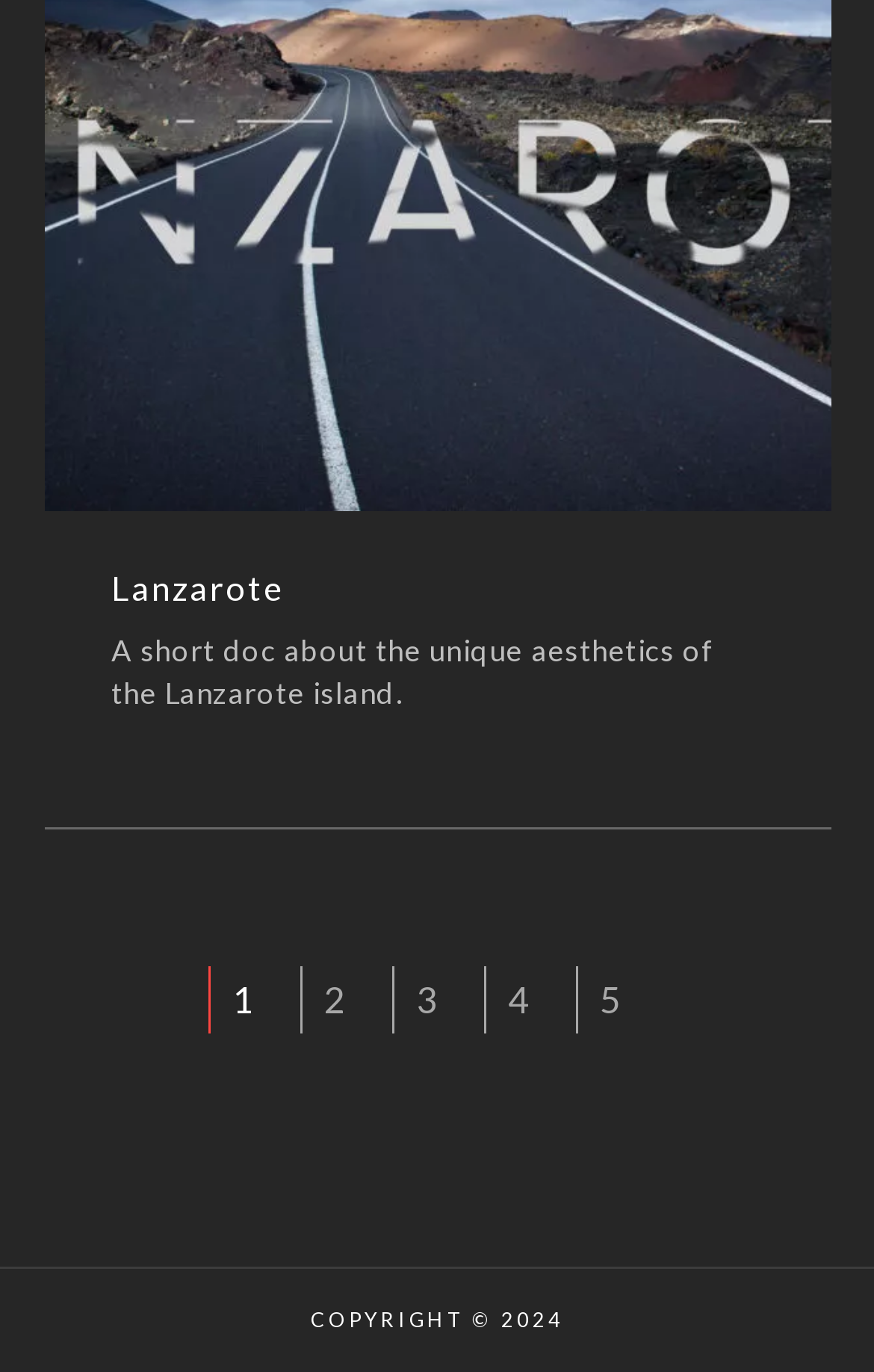How many links are there below the heading?
Please give a well-detailed answer to the question.

Below the heading element, there are five link elements labeled '2', '3', '4', and '5'. These links are arranged horizontally and have distinct bounding box coordinates.